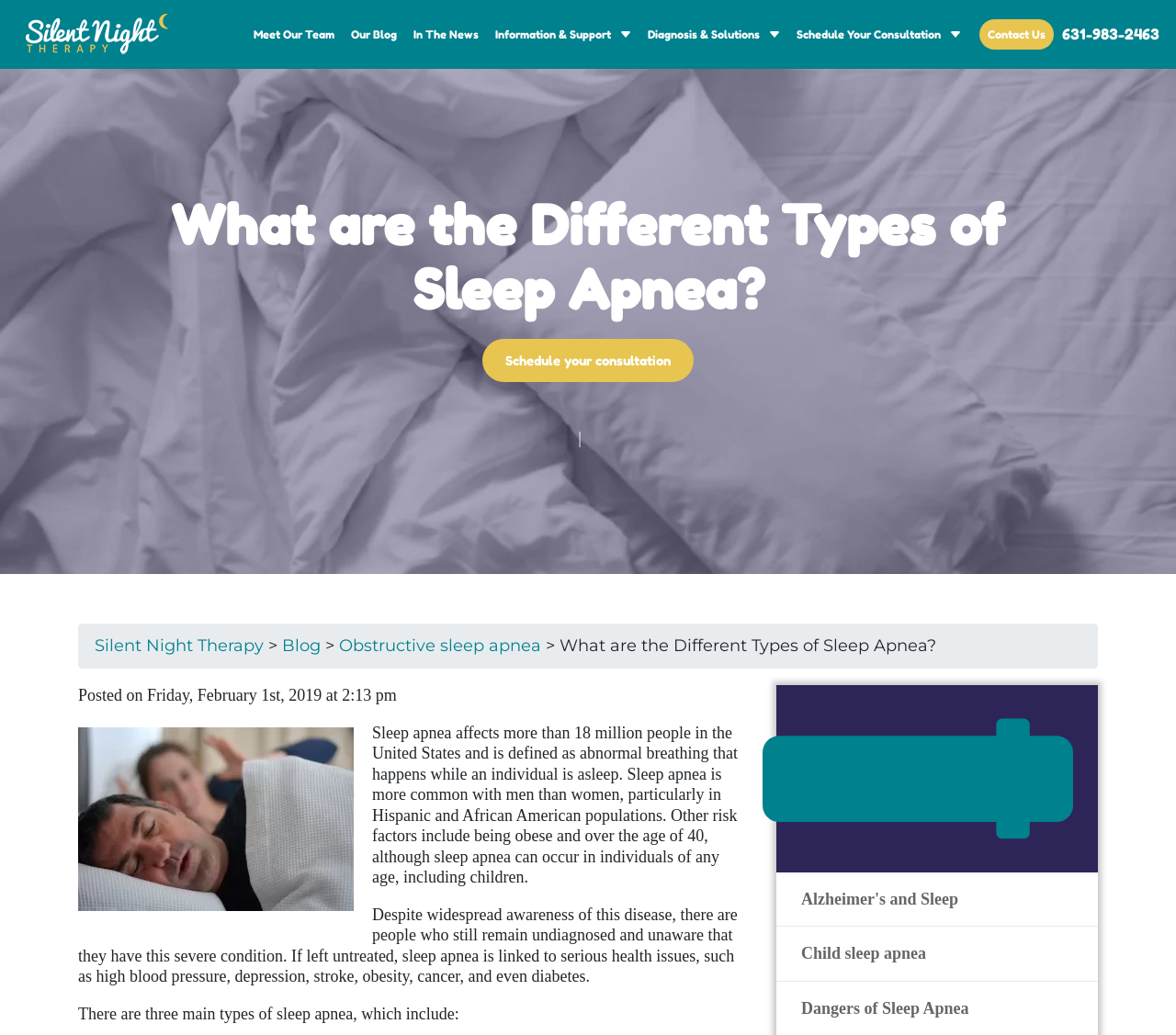Please find and report the bounding box coordinates of the element to click in order to perform the following action: "Schedule a consultation". The coordinates should be expressed as four float numbers between 0 and 1, in the format [left, top, right, bottom].

[0.677, 0.032, 0.817, 0.046]